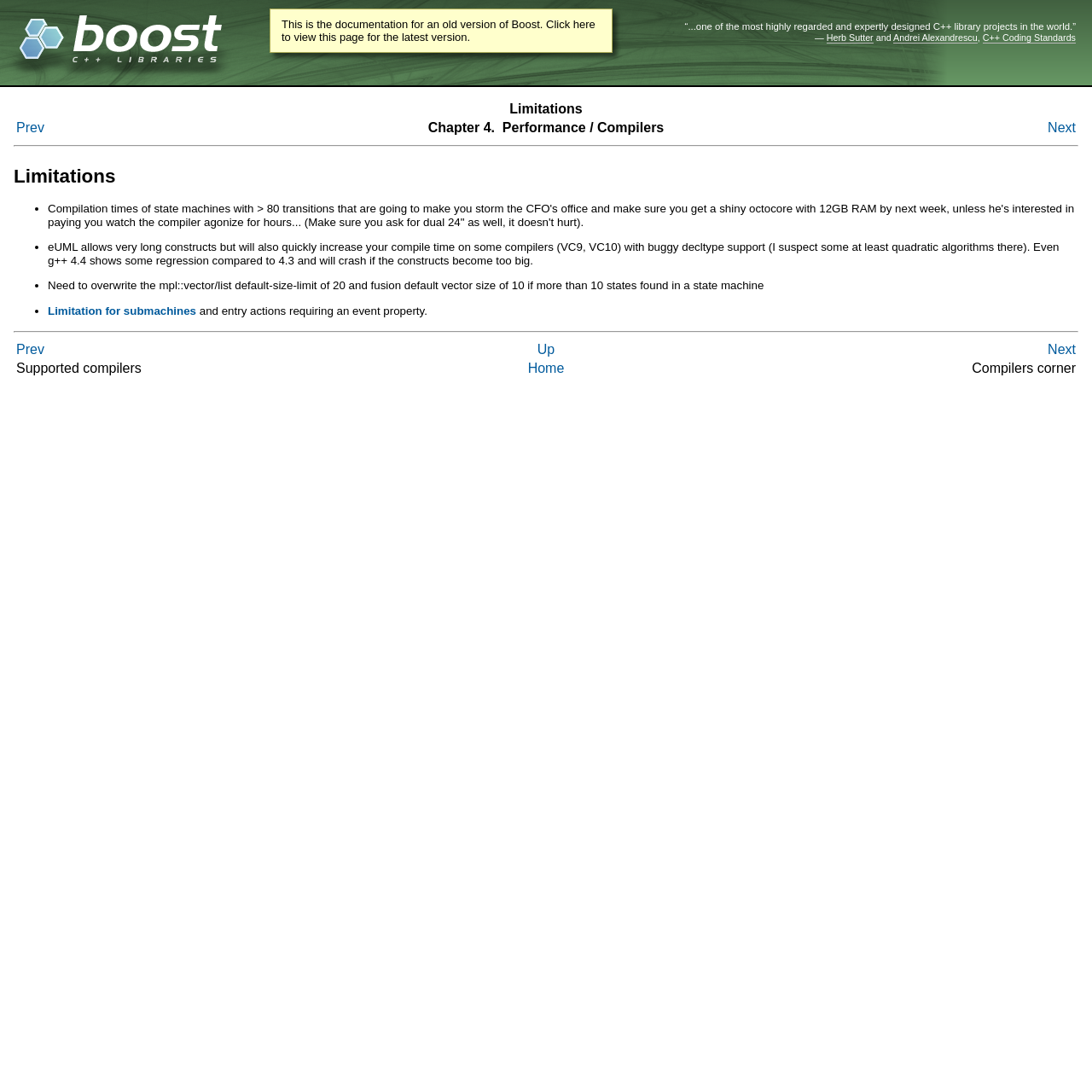Please identify the bounding box coordinates of the element I should click to complete this instruction: 'Click on the link to the C++ Coding Standards'. The coordinates should be given as four float numbers between 0 and 1, like this: [left, top, right, bottom].

[0.9, 0.03, 0.985, 0.04]